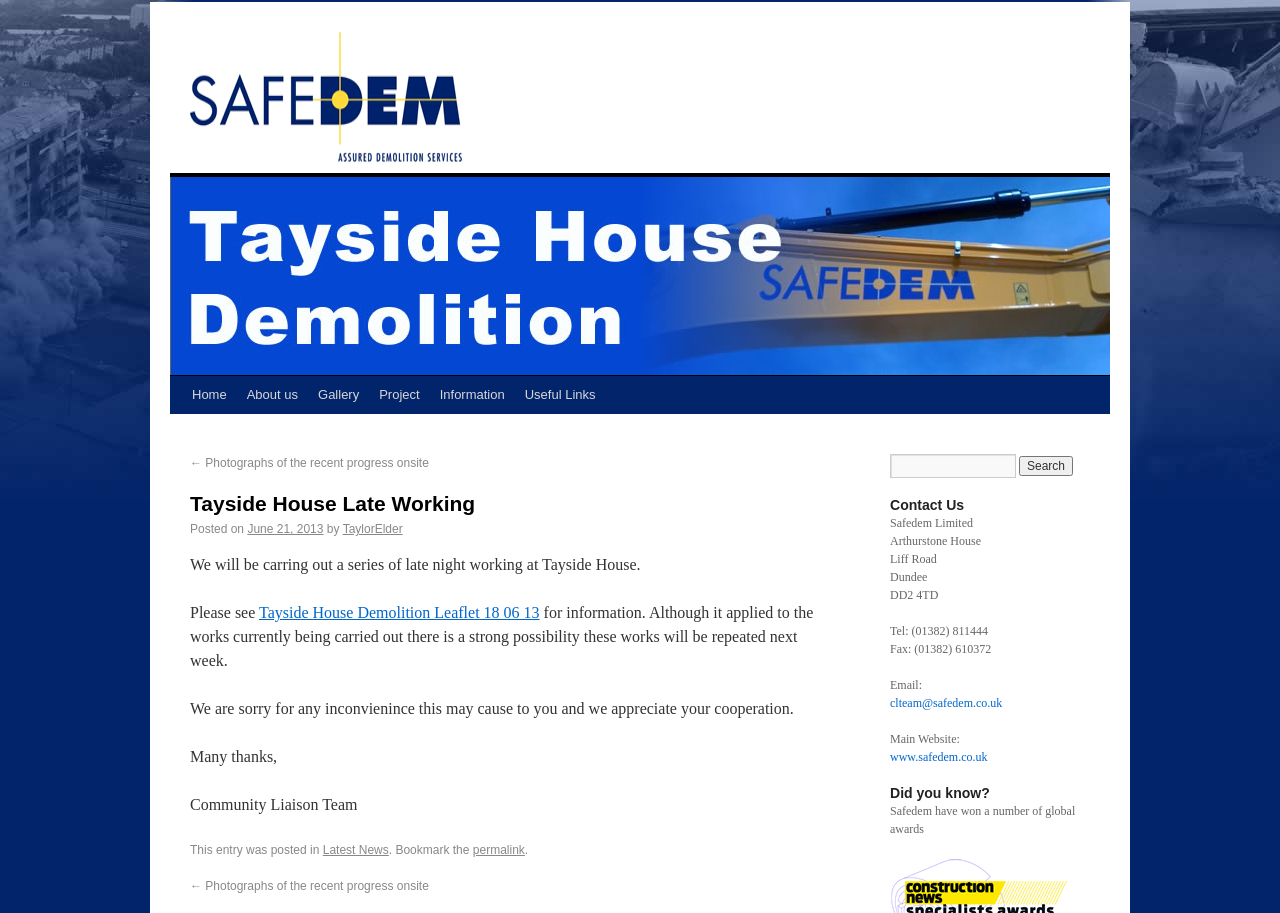Please provide the bounding box coordinates for the element that needs to be clicked to perform the following instruction: "Contact us through email". The coordinates should be given as four float numbers between 0 and 1, i.e., [left, top, right, bottom].

[0.695, 0.762, 0.783, 0.778]